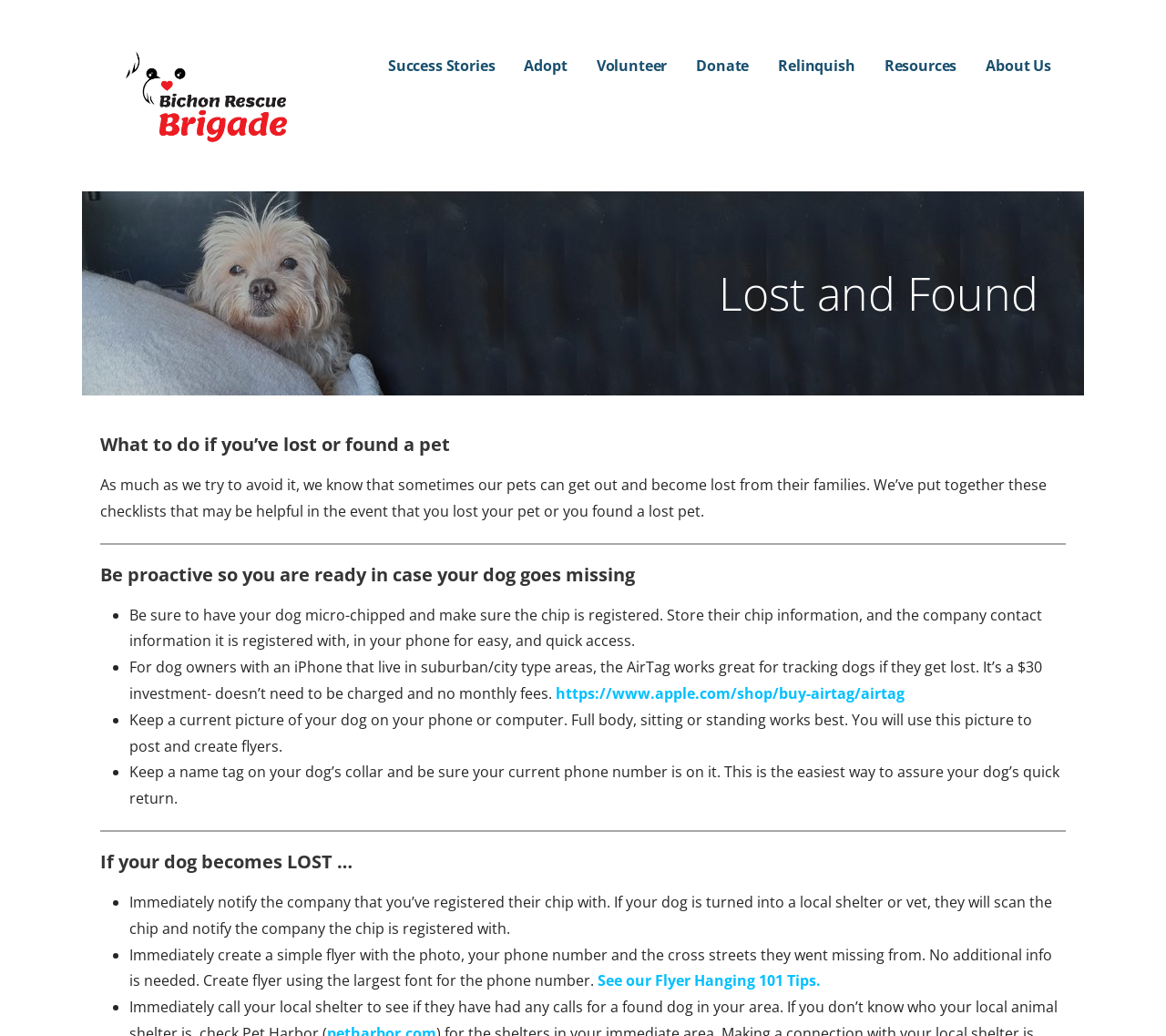What is the recommended font size for the phone number on a lost dog flyer?
Using the image provided, answer with just one word or phrase.

Largest font